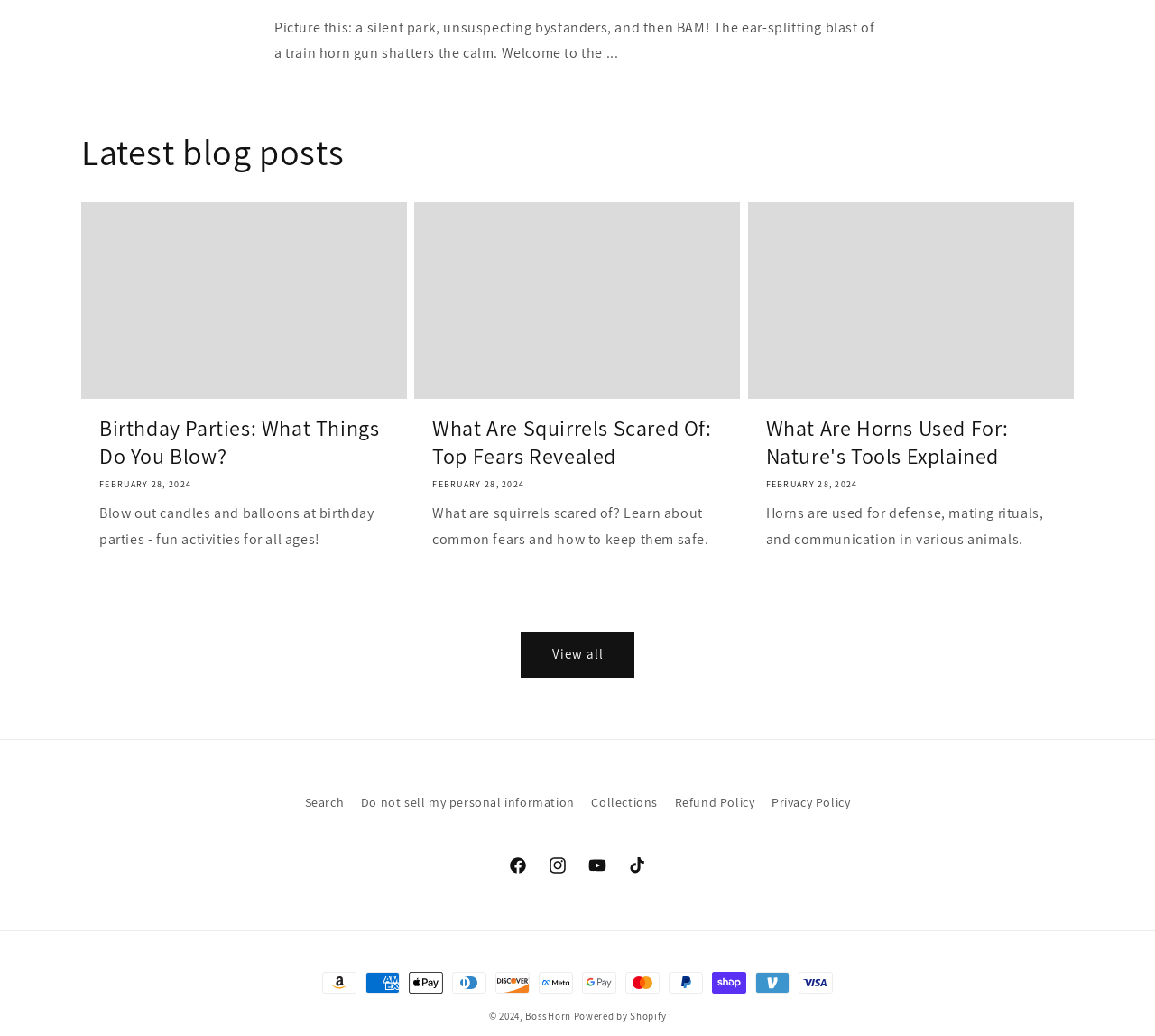Determine the bounding box coordinates for the area that needs to be clicked to fulfill this task: "Explore what horns are used for". The coordinates must be given as four float numbers between 0 and 1, i.e., [left, top, right, bottom].

[0.663, 0.4, 0.914, 0.454]